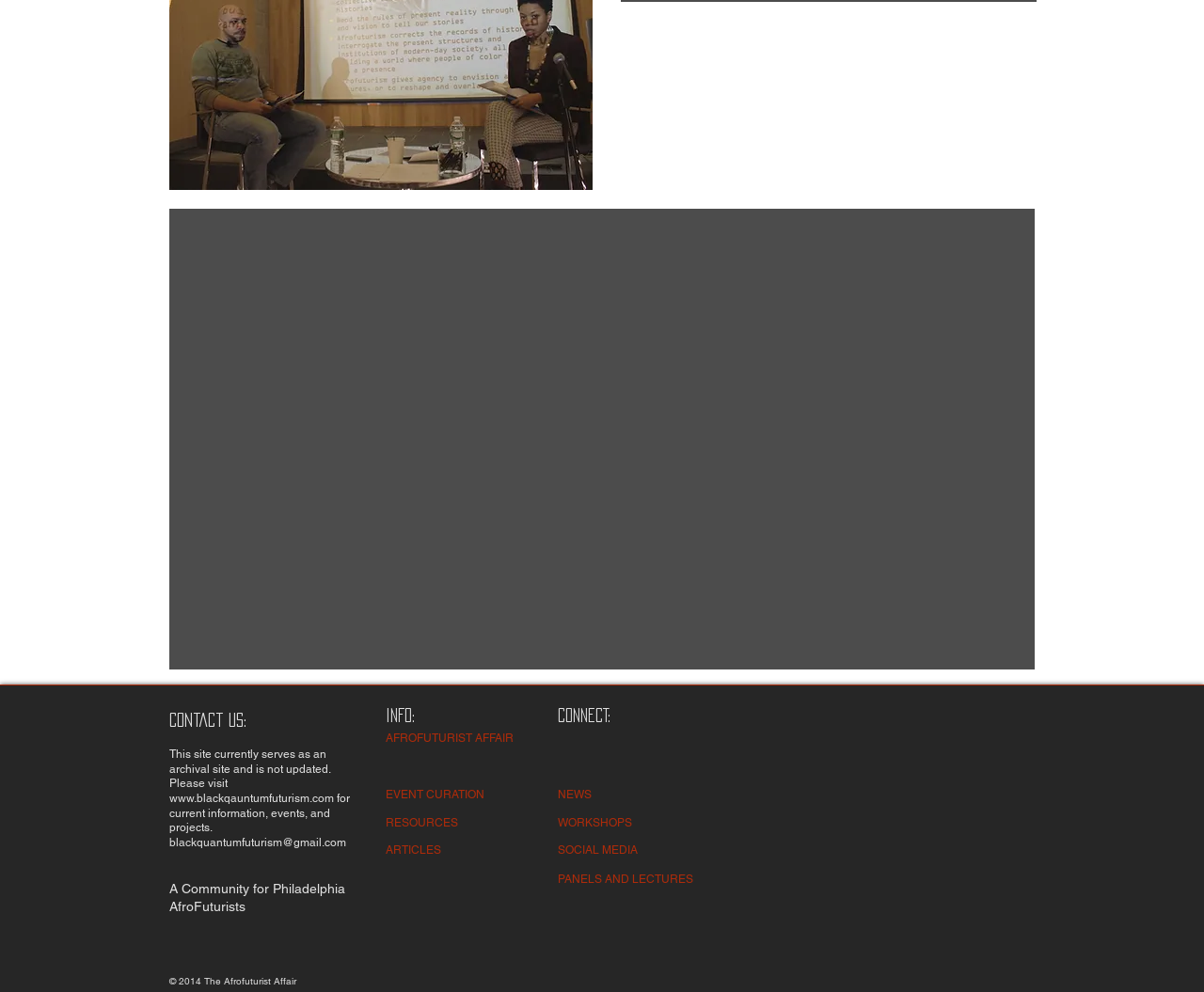Identify and provide the bounding box for the element described by: "PANELS AND LECTURES".

[0.463, 0.879, 0.577, 0.894]